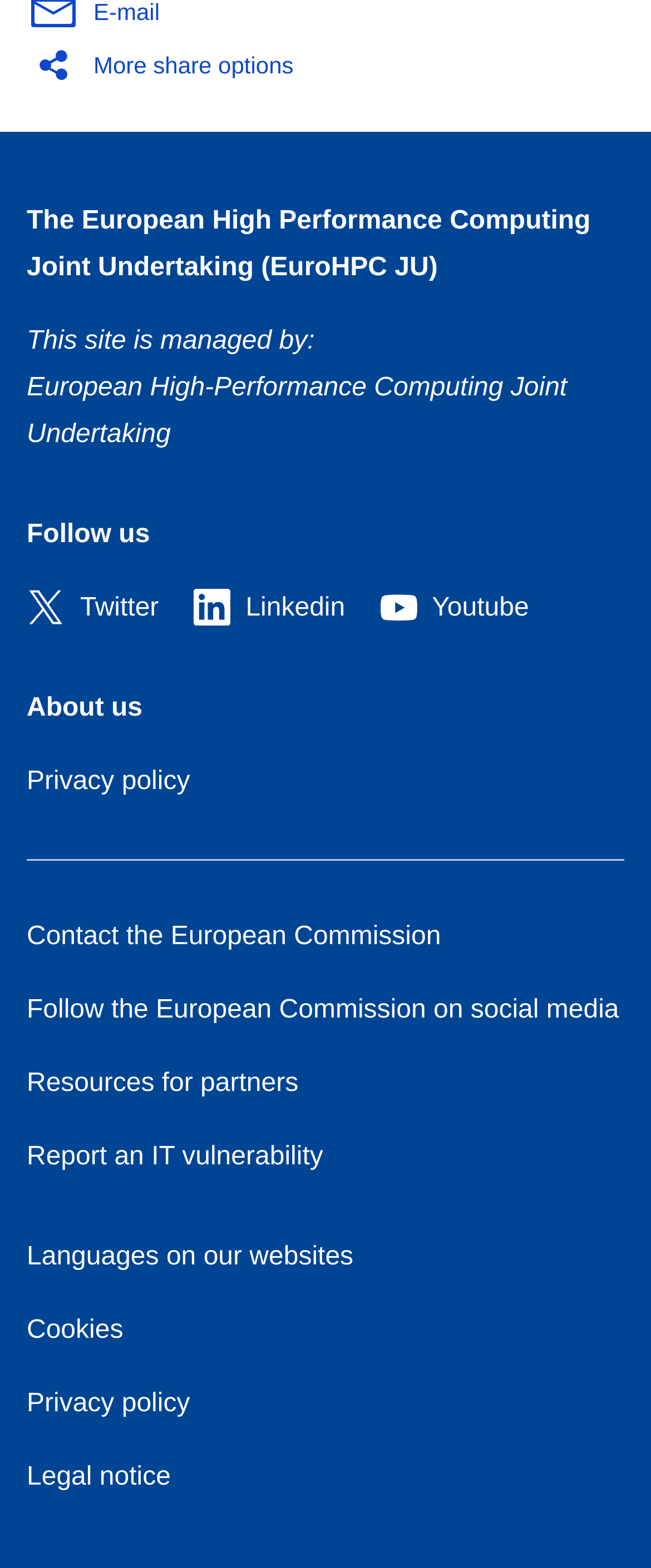How many social media platforms are listed to follow?
Using the visual information, respond with a single word or phrase.

3